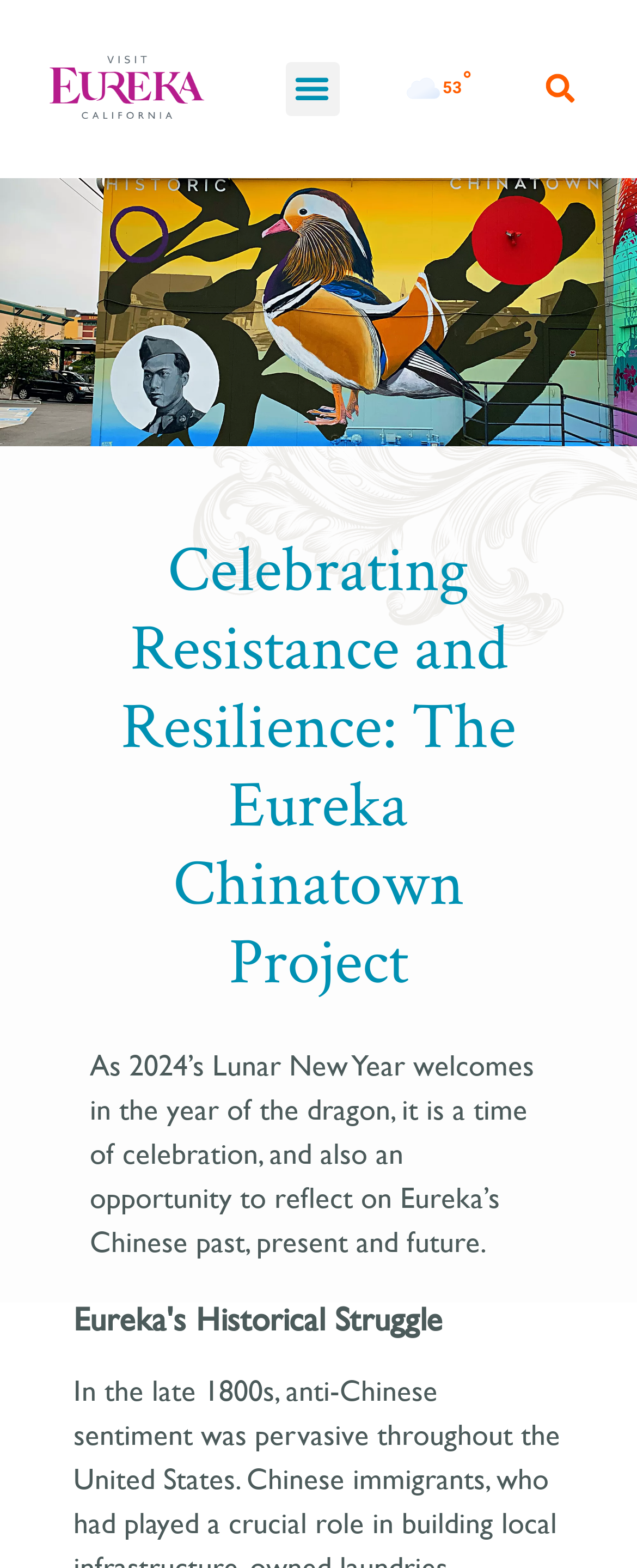Describe every aspect of the webpage comprehensively.

The webpage is about the Eureka Chinatown Project, celebrating the Lunar New Year and reflecting on Eureka's Chinese past, present, and future. At the top left, there is a link, and next to it, a menu toggle button. On the right side of the top section, there is a temperature icon with the current temperature, 53°F, displayed next to it. A search bar with a search button is located at the top right corner.

Below the top section, there is a large heading that reads "Celebrating Resistance and Resilience: The Eureka Chinatown Project". Underneath this heading, a paragraph of text explains that the Lunar New Year is a time of celebration and reflection on Eureka's Chinese heritage.

Further down the page, there is a heading that reads "Eureka's Historical Struggle". Below this heading, there are three paragraphs of text that discuss the anti-Chinese sentiment in the United States during the late 1800s and the crucial role Chinese immigrants played in building the country.